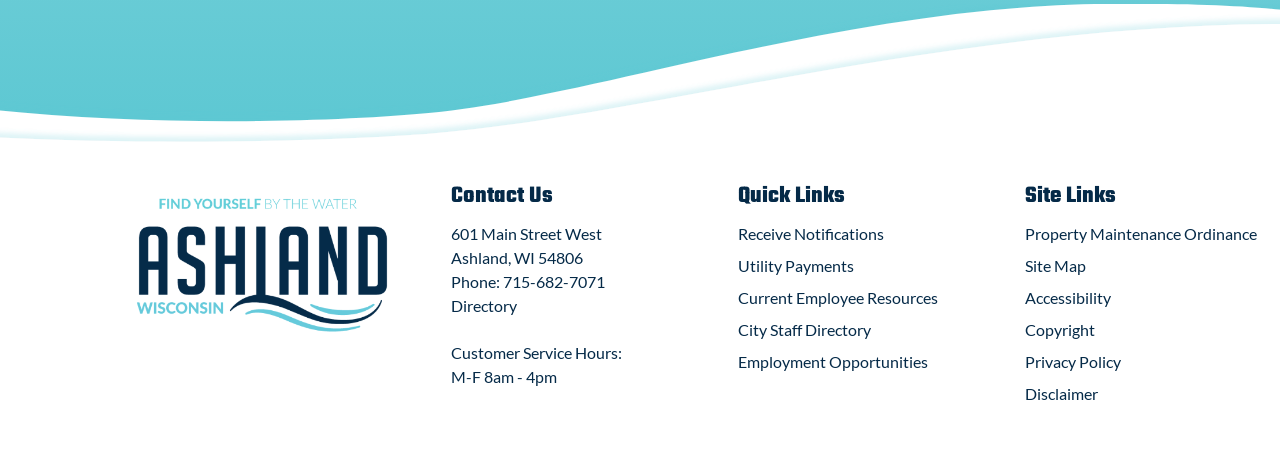How many links are there in the 'Quick Links' section?
Please respond to the question thoroughly and include all relevant details.

I identified the 'Quick Links' region on the webpage and counted the number of link elements within it. I found five links: 'Quick Links', 'Receive Notifications', 'Utility Payments', 'Current Employee Resources', and 'City Staff Directory'.